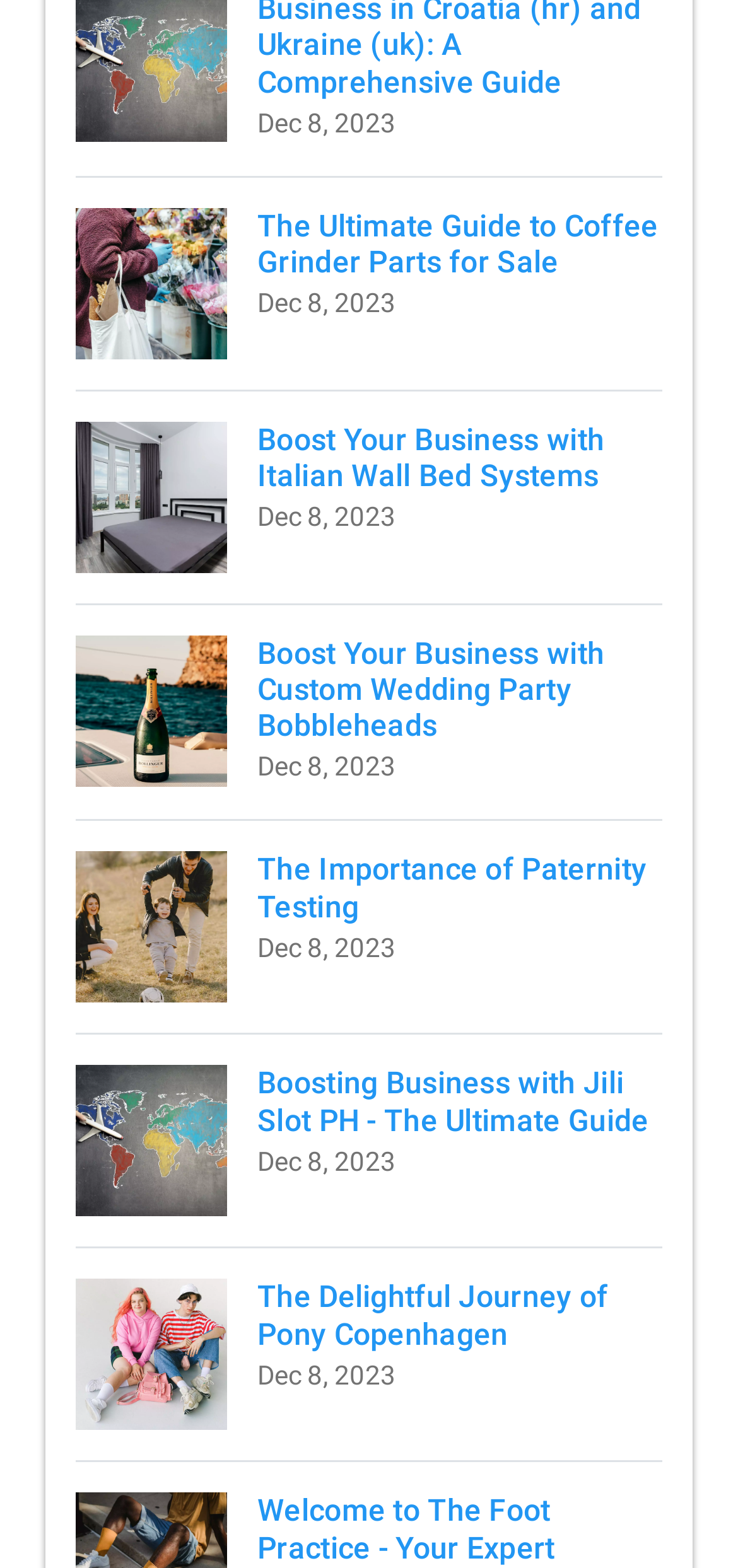What is the topic of the first link?
Refer to the image and offer an in-depth and detailed answer to the question.

I looked at the text of the first link element, which is 'The Ultimate Guide to Coffee Grinder Parts for Sale Dec 8, 2023', and determined that the topic is Coffee Grinder Parts.